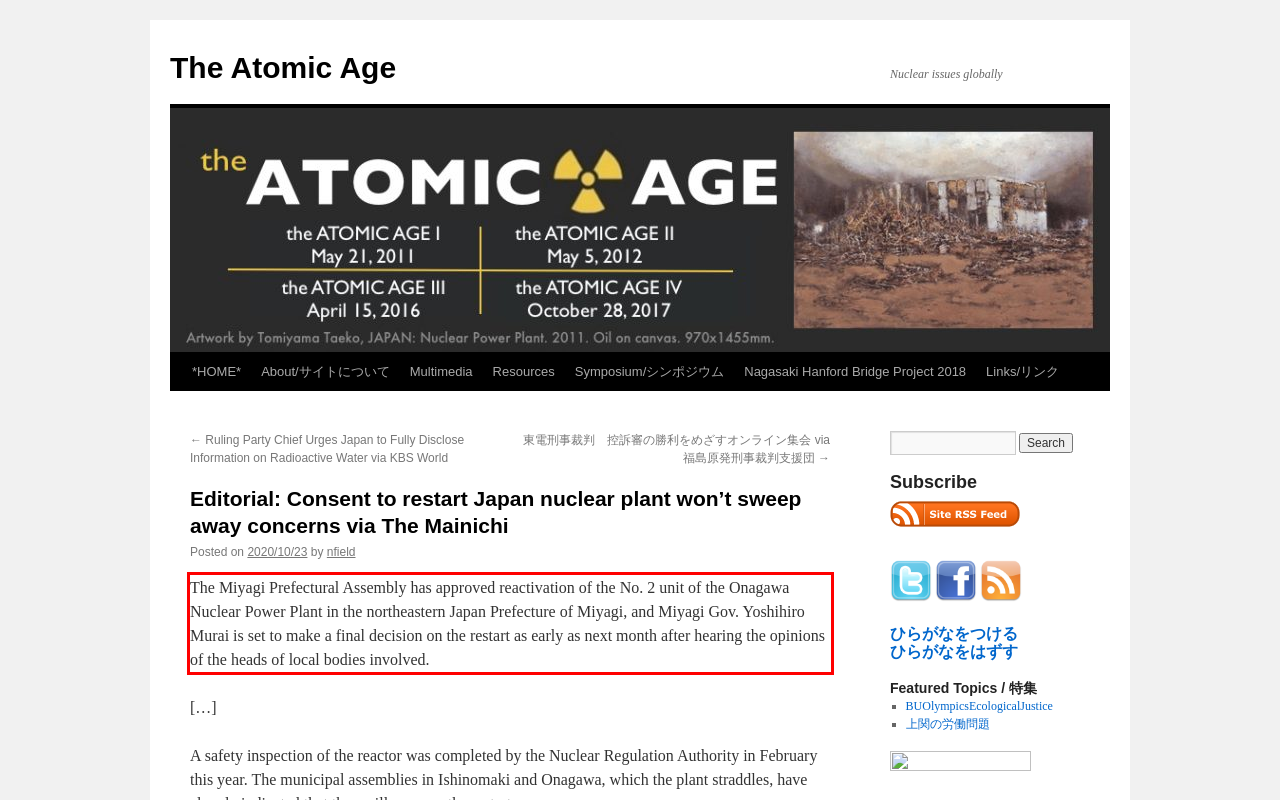Please perform OCR on the text within the red rectangle in the webpage screenshot and return the text content.

The Miyagi Prefectural Assembly has approved reactivation of the No. 2 unit of the Onagawa Nuclear Power Plant in the northeastern Japan Prefecture of Miyagi, and Miyagi Gov. Yoshihiro Murai is set to make a final decision on the restart as early as next month after hearing the opinions of the heads of local bodies involved.